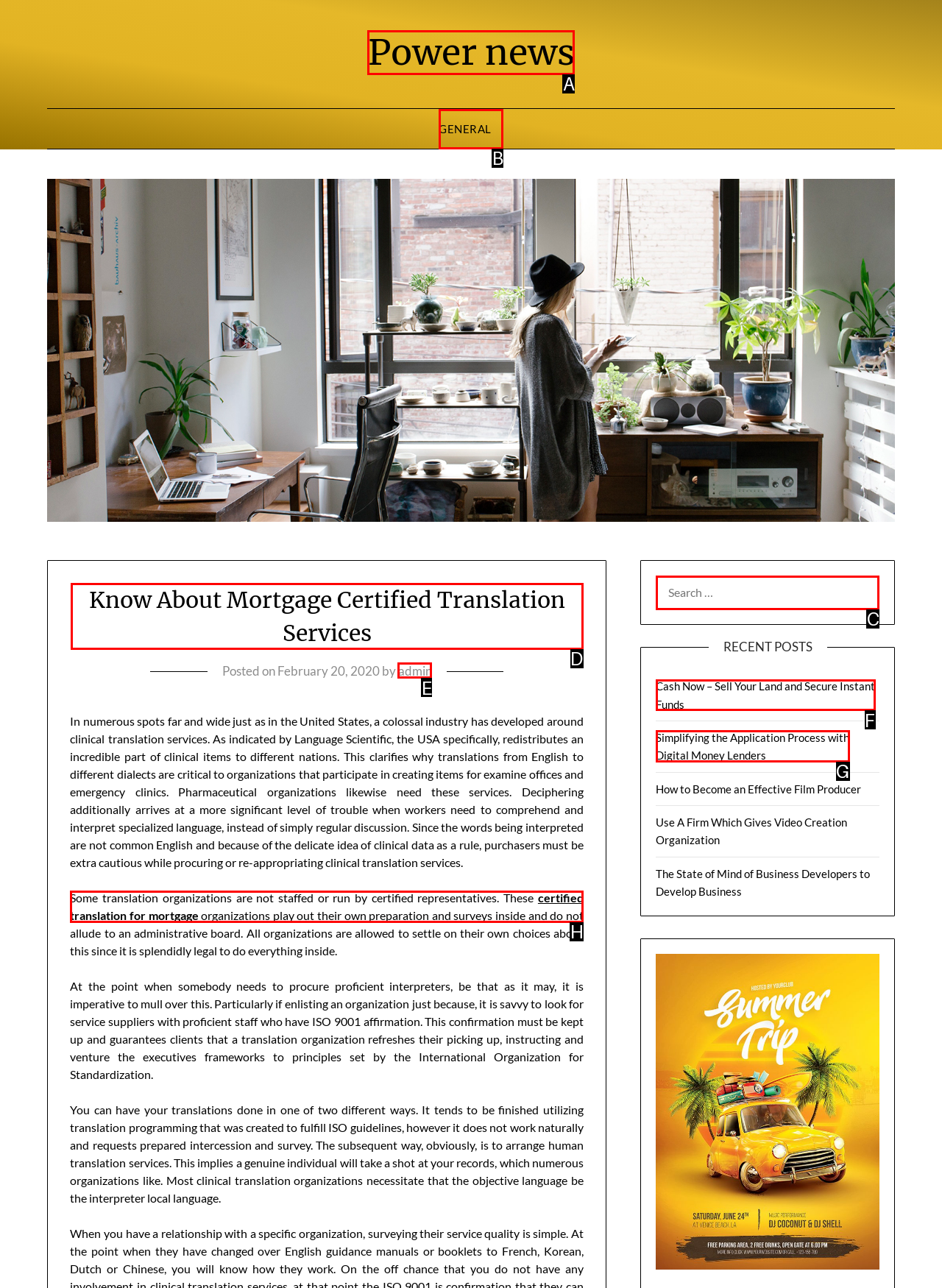Choose the letter of the option that needs to be clicked to perform the task: Read the 'Know About Mortgage Certified Translation Services' article. Answer with the letter.

D